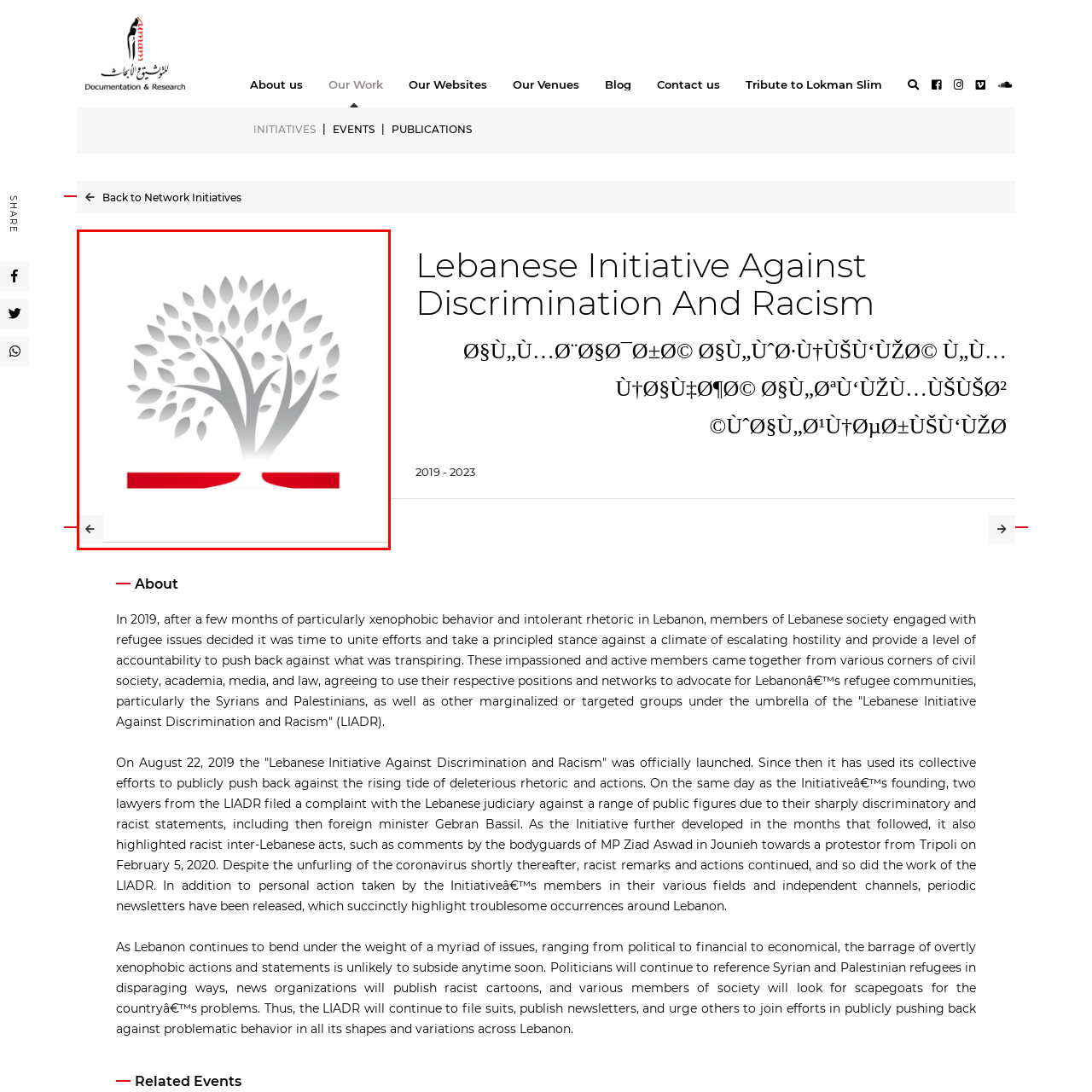What does the red horizontal line beneath the tree signify?
Direct your attention to the image inside the red bounding box and provide a detailed explanation in your answer.

The red horizontal line beneath the tree anchors the design and possibly signifies strength and stability, which are essential qualities for an organization advocating for marginalized communities and combating discrimination and xenophobia.